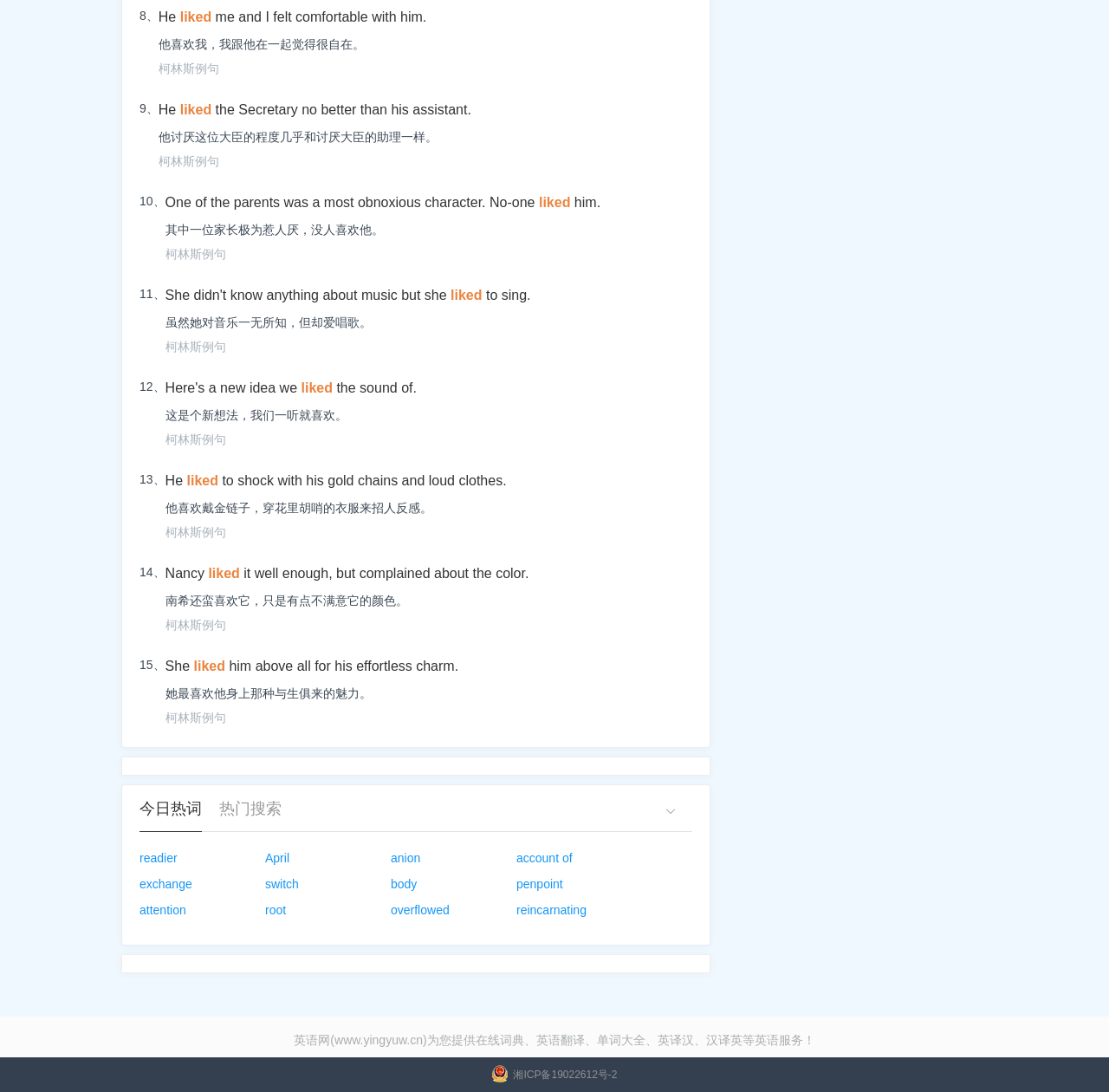Find the bounding box of the web element that fits this description: "reincarnating".

[0.466, 0.827, 0.529, 0.84]